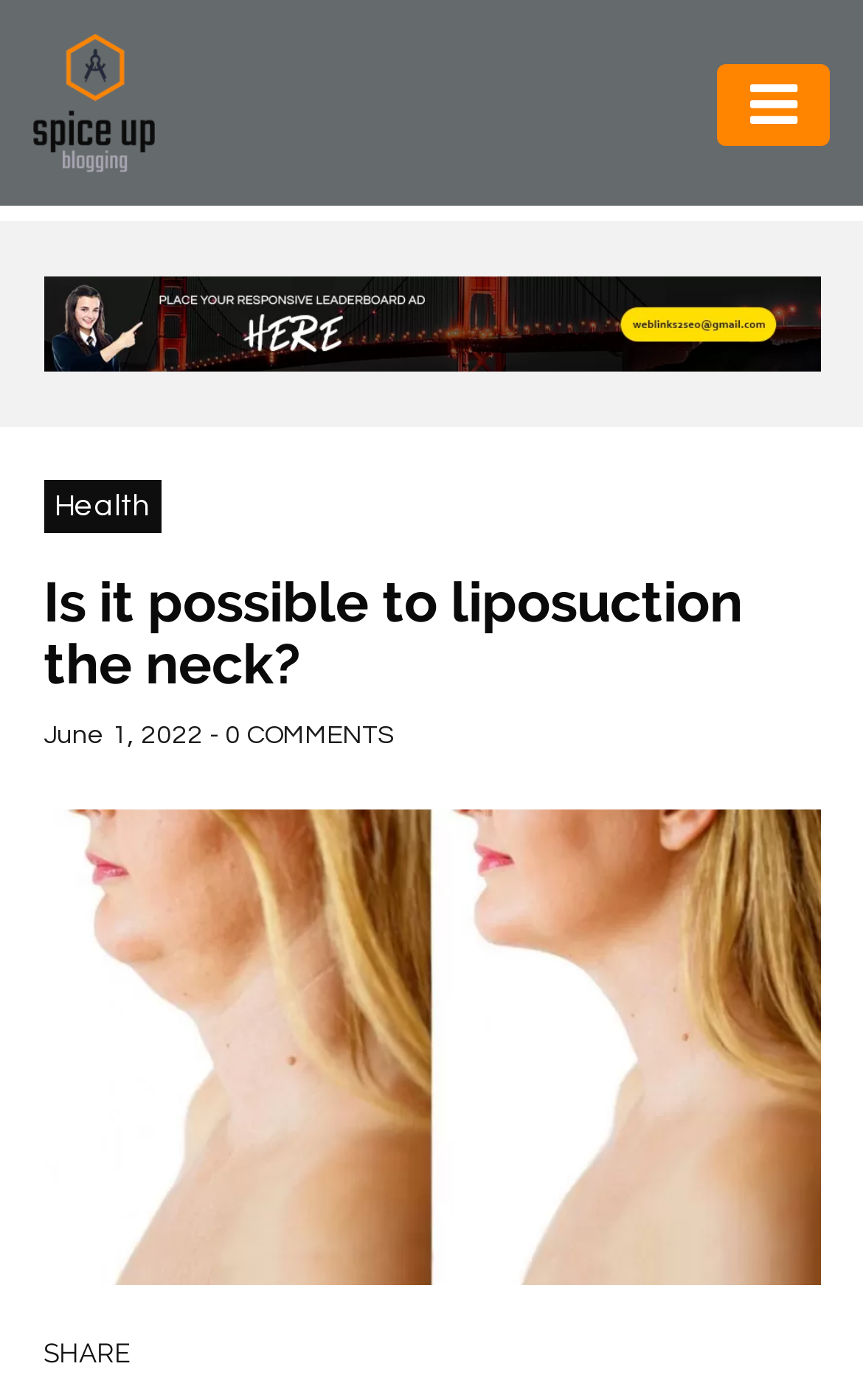Respond concisely with one word or phrase to the following query:
What is the purpose of the button at the bottom of the page?

SHARE